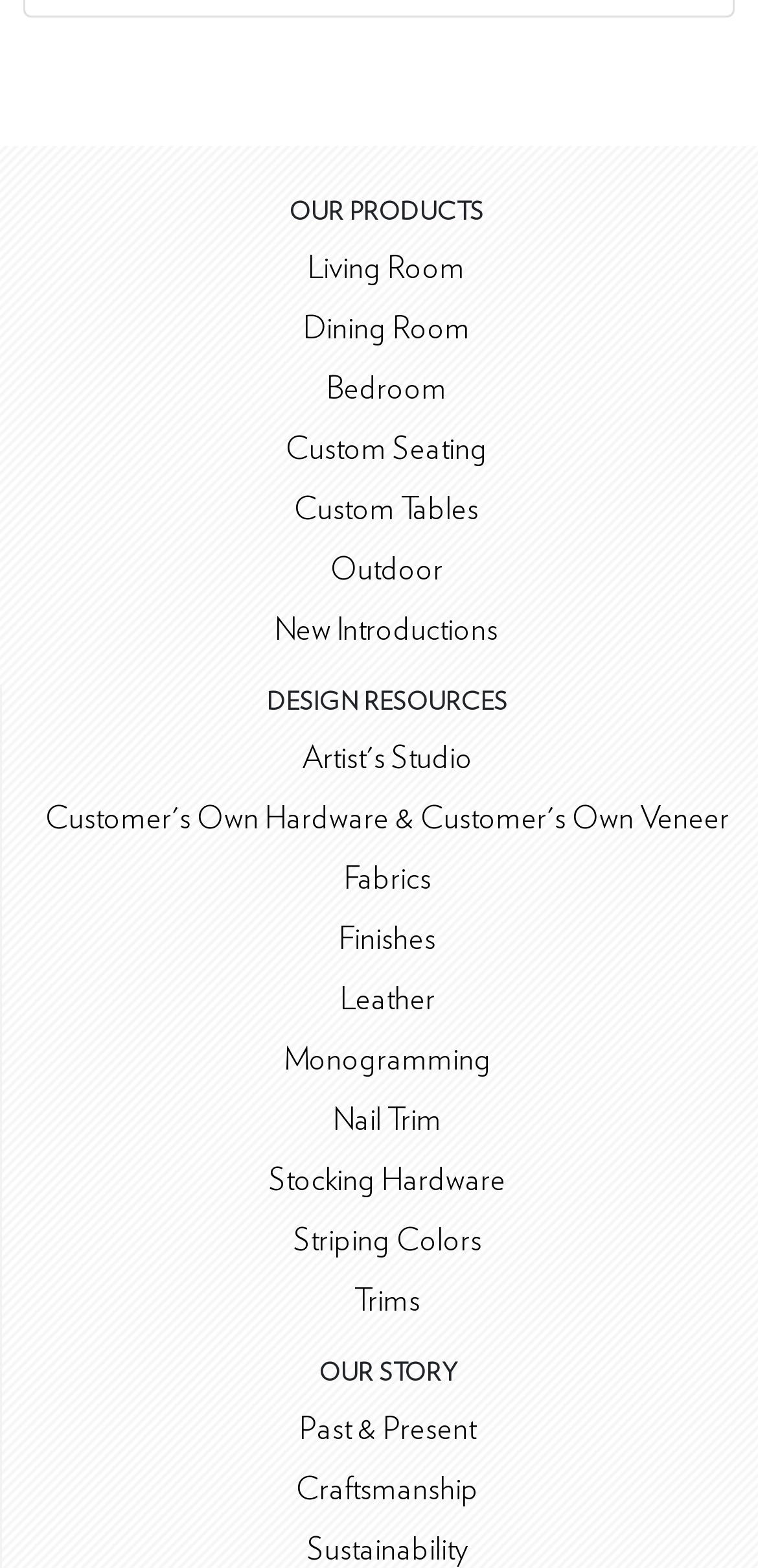Determine the bounding box coordinates of the section I need to click to execute the following instruction: "Browse outdoor furniture". Provide the coordinates as four float numbers between 0 and 1, i.e., [left, top, right, bottom].

[0.436, 0.354, 0.584, 0.373]